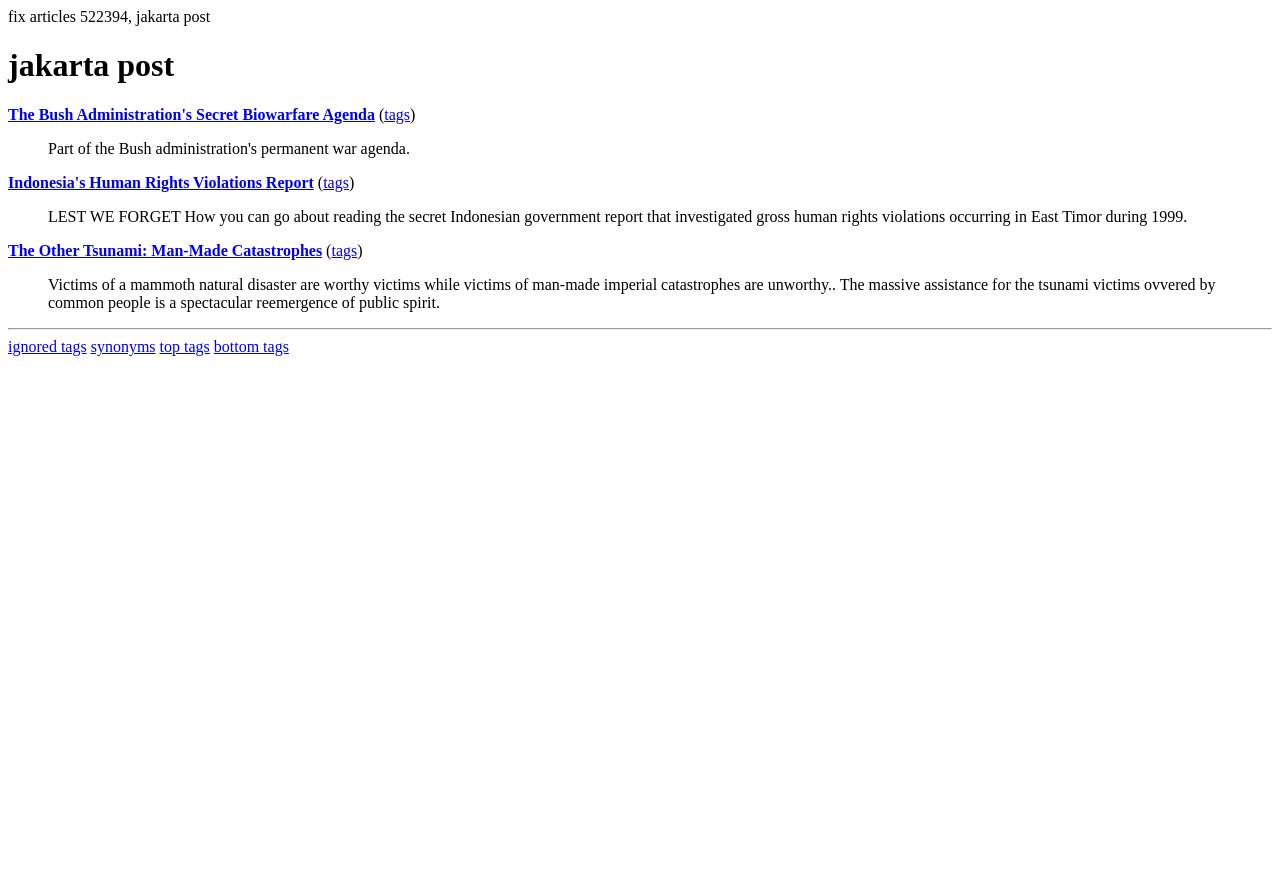Given the content of the image, can you provide a detailed answer to the question?
What is the orientation of the separator?

I looked at the separator element [13] and found that its orientation is specified as 'horizontal'.